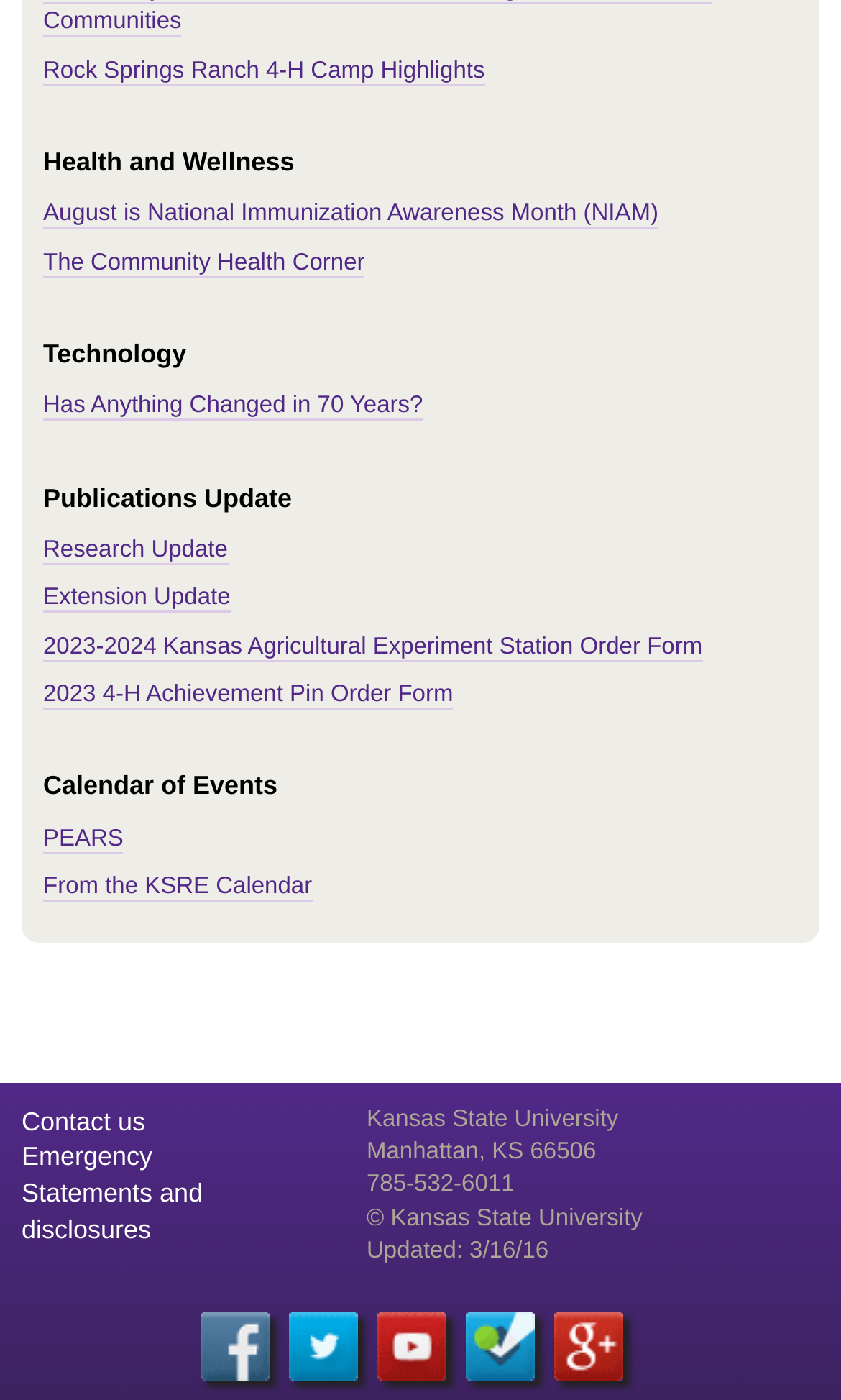Identify the bounding box of the HTML element described here: "title="go to the quoted post"". Provide the coordinates as four float numbers between 0 and 1: [left, top, right, bottom].

None